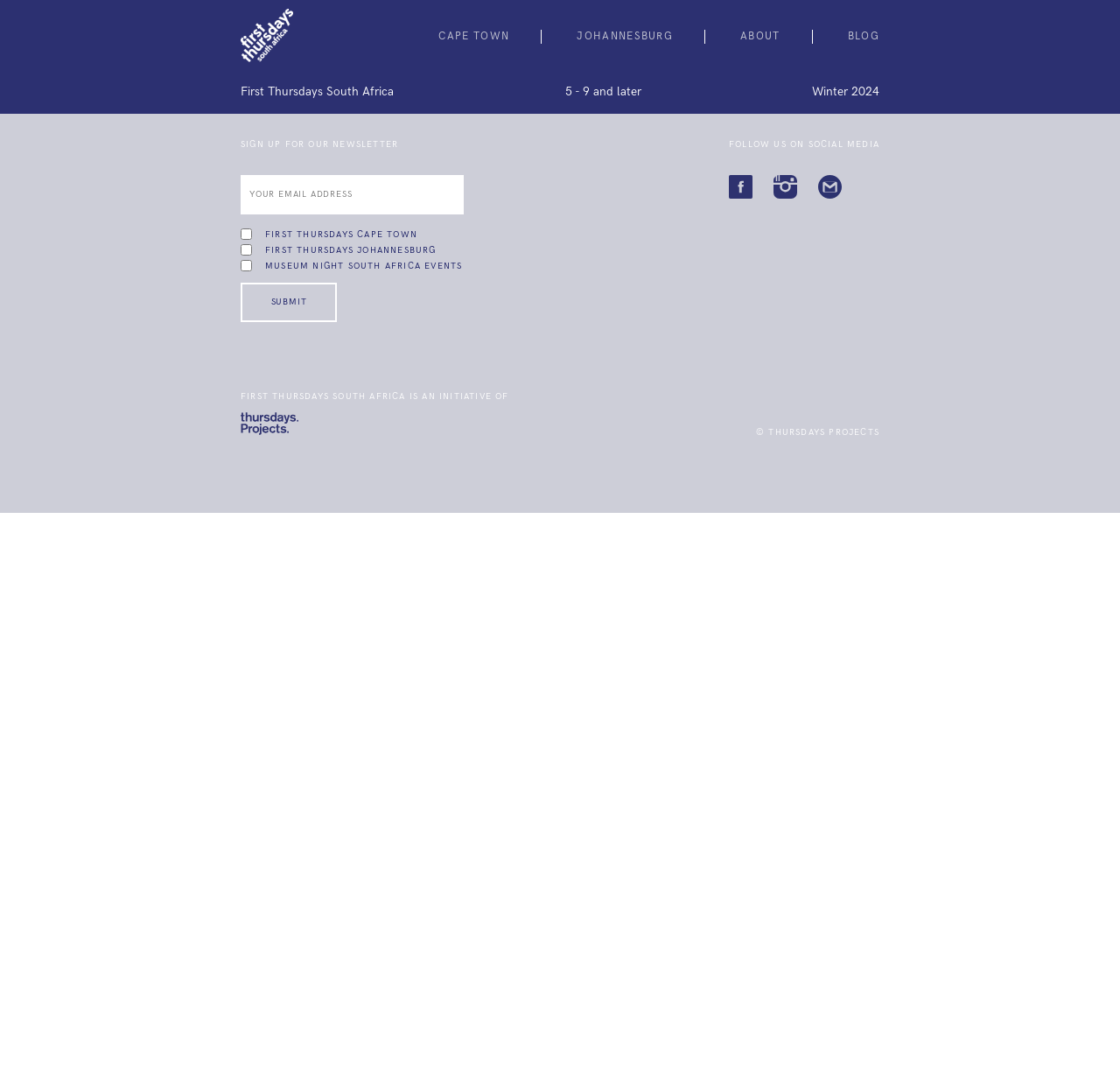How many checkboxes are available for newsletter subscription? Analyze the screenshot and reply with just one word or a short phrase.

3